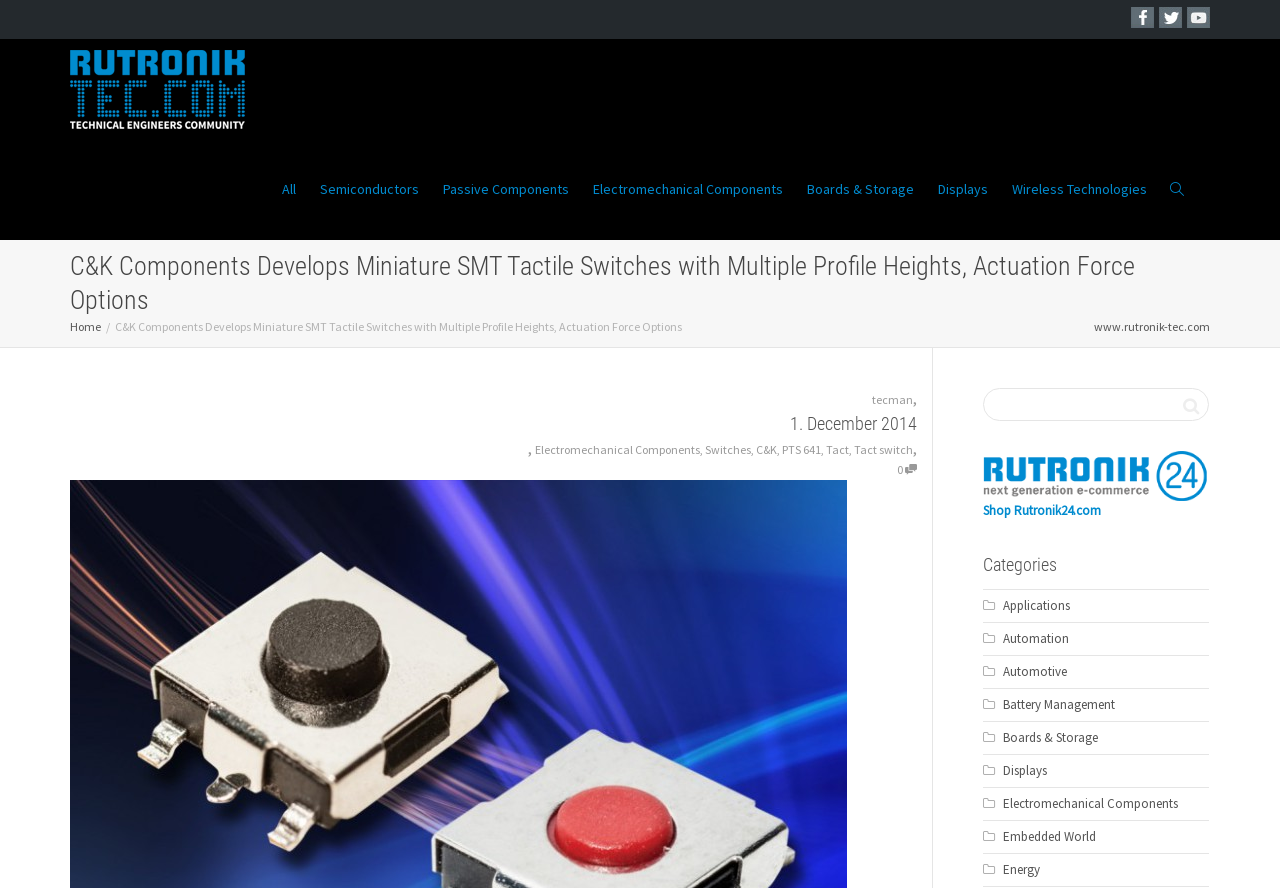What is the date of the article about C&K Components?
Please look at the screenshot and answer in one word or a short phrase.

1. December 2014